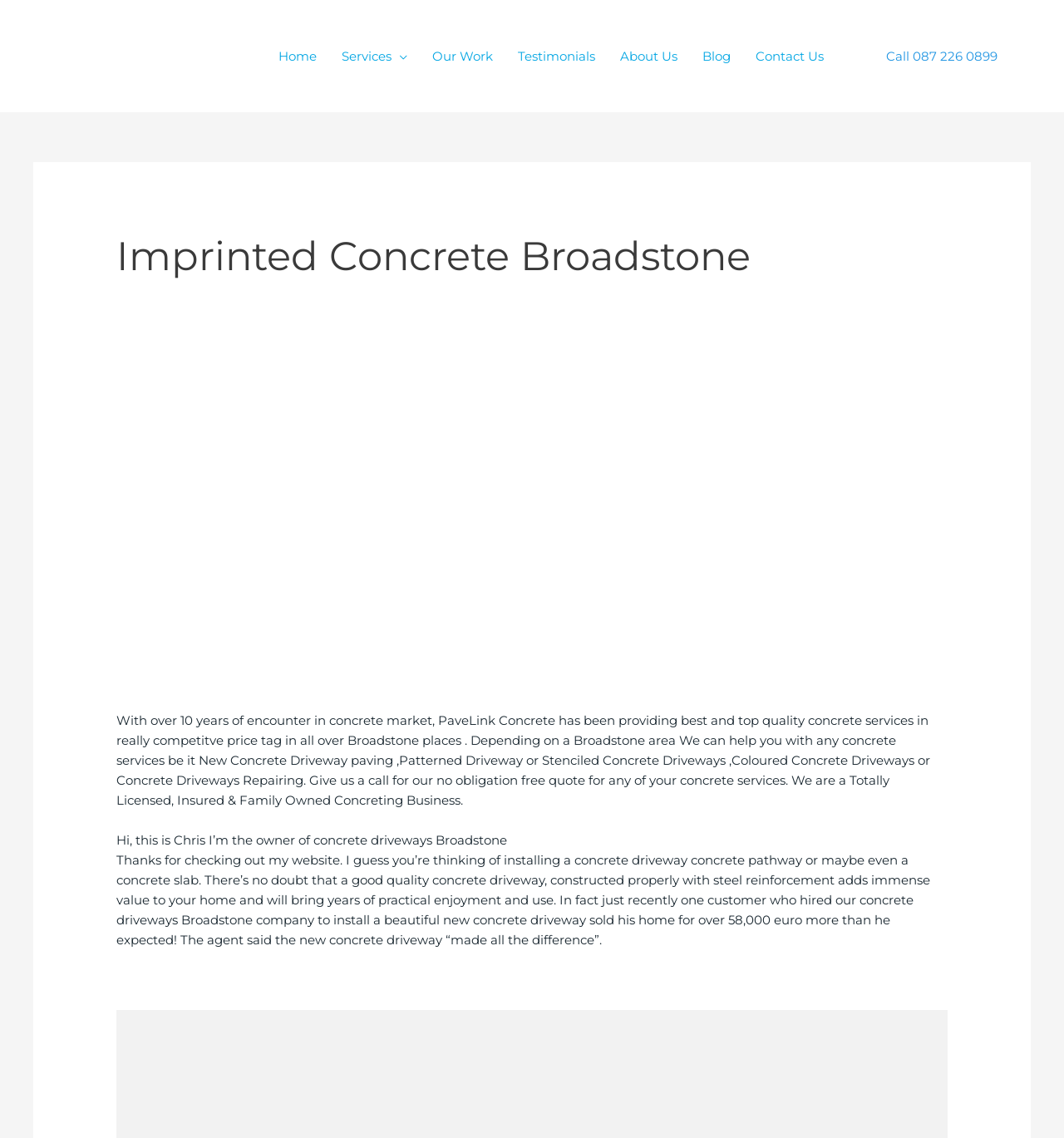Look at the image and give a detailed response to the following question: What type of services does PaveLink Concrete provide?

I found this information by reading the StaticText element that mentions 'concrete services' and lists specific services such as 'New Concrete Driveway paving, Patterned Driveway or Stenciled Concrete Driveways, Coloured Concrete Driveways or Concrete Driveways Repairing'.